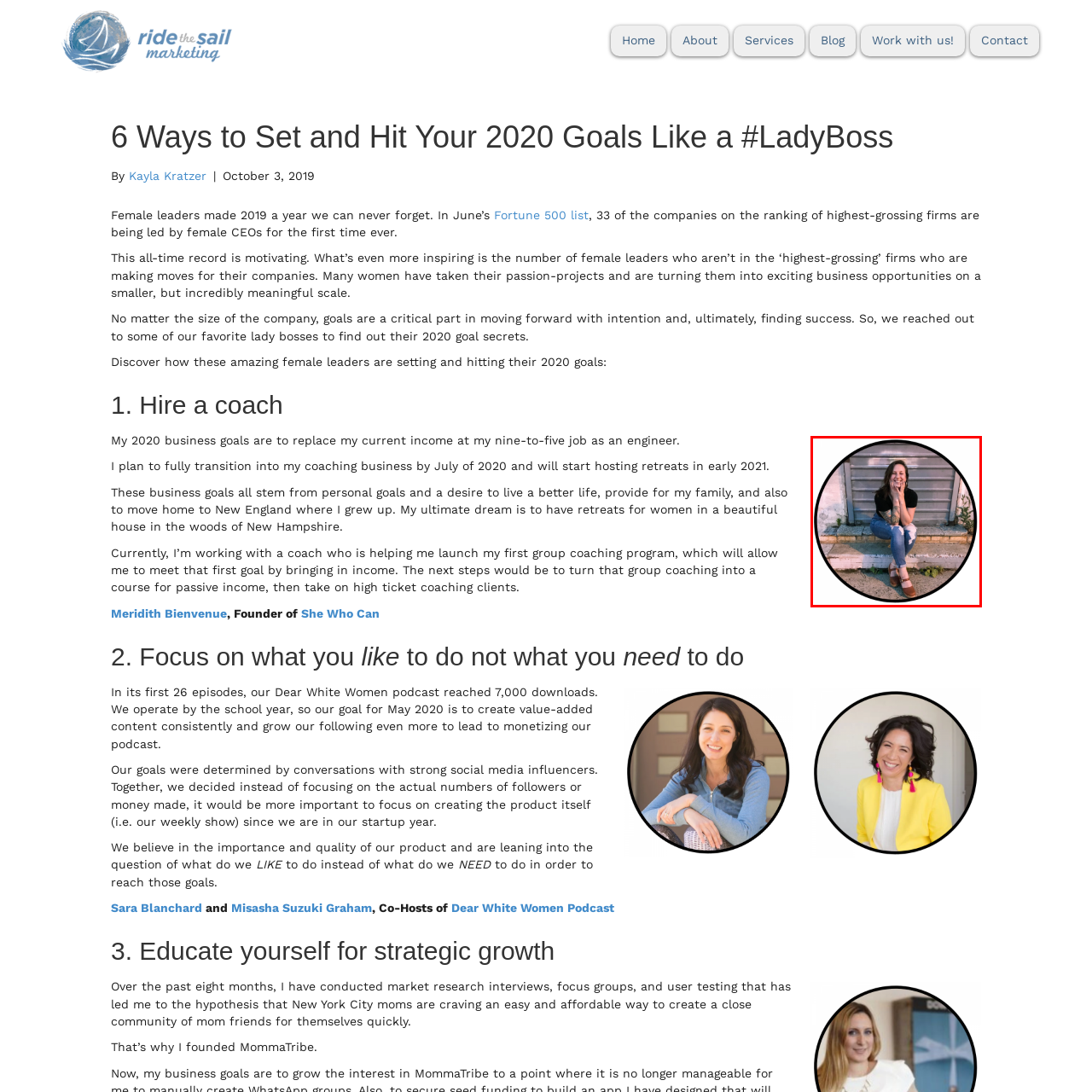What is the setting of the image?
Pay attention to the image part enclosed by the red bounding box and answer the question using a single word or a short phrase.

urban setting